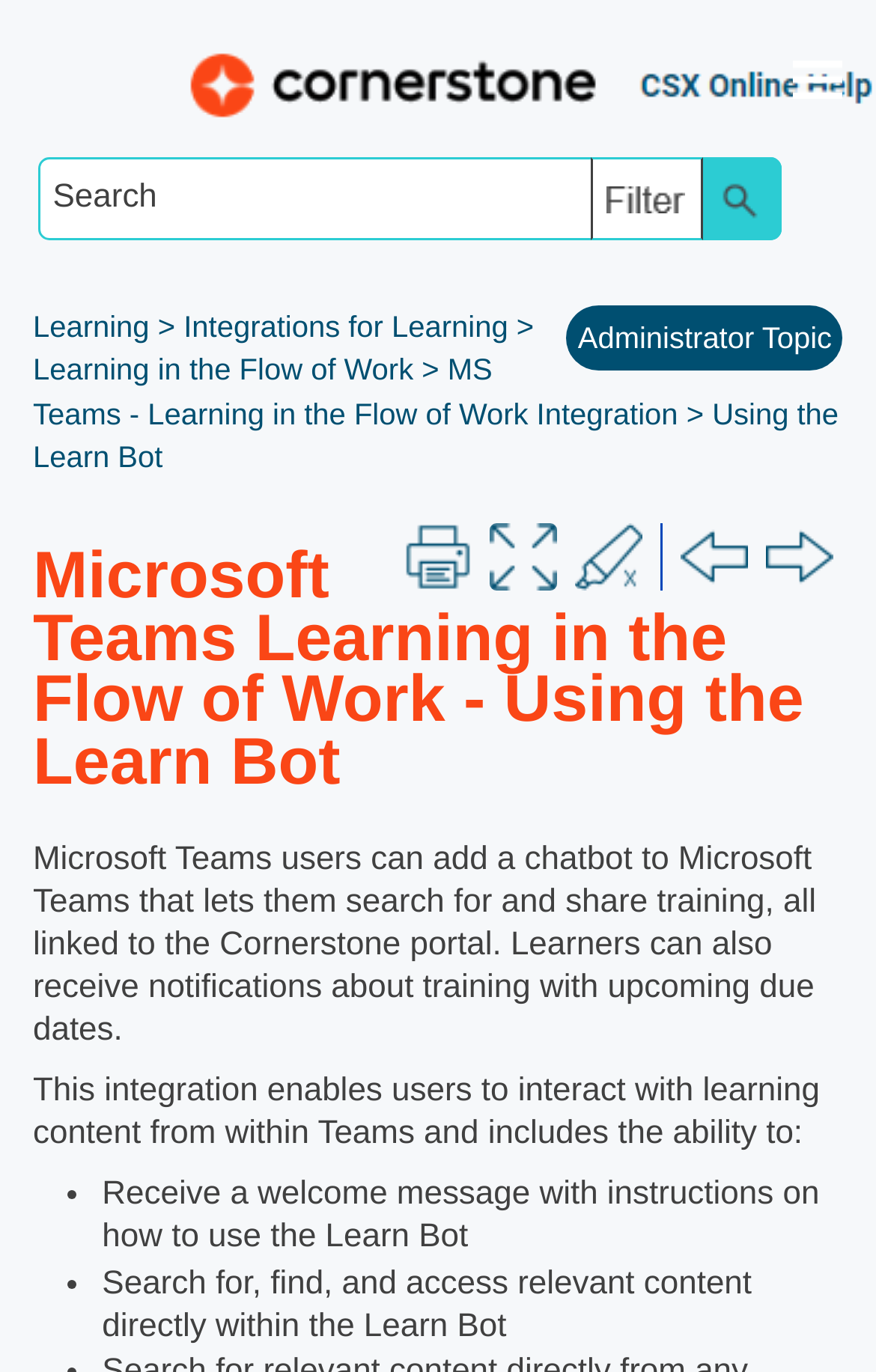Highlight the bounding box coordinates of the element that should be clicked to carry out the following instruction: "Skip to main content". The coordinates must be given as four float numbers ranging from 0 to 1, i.e., [left, top, right, bottom].

[0.0, 0.025, 1.0, 0.069]